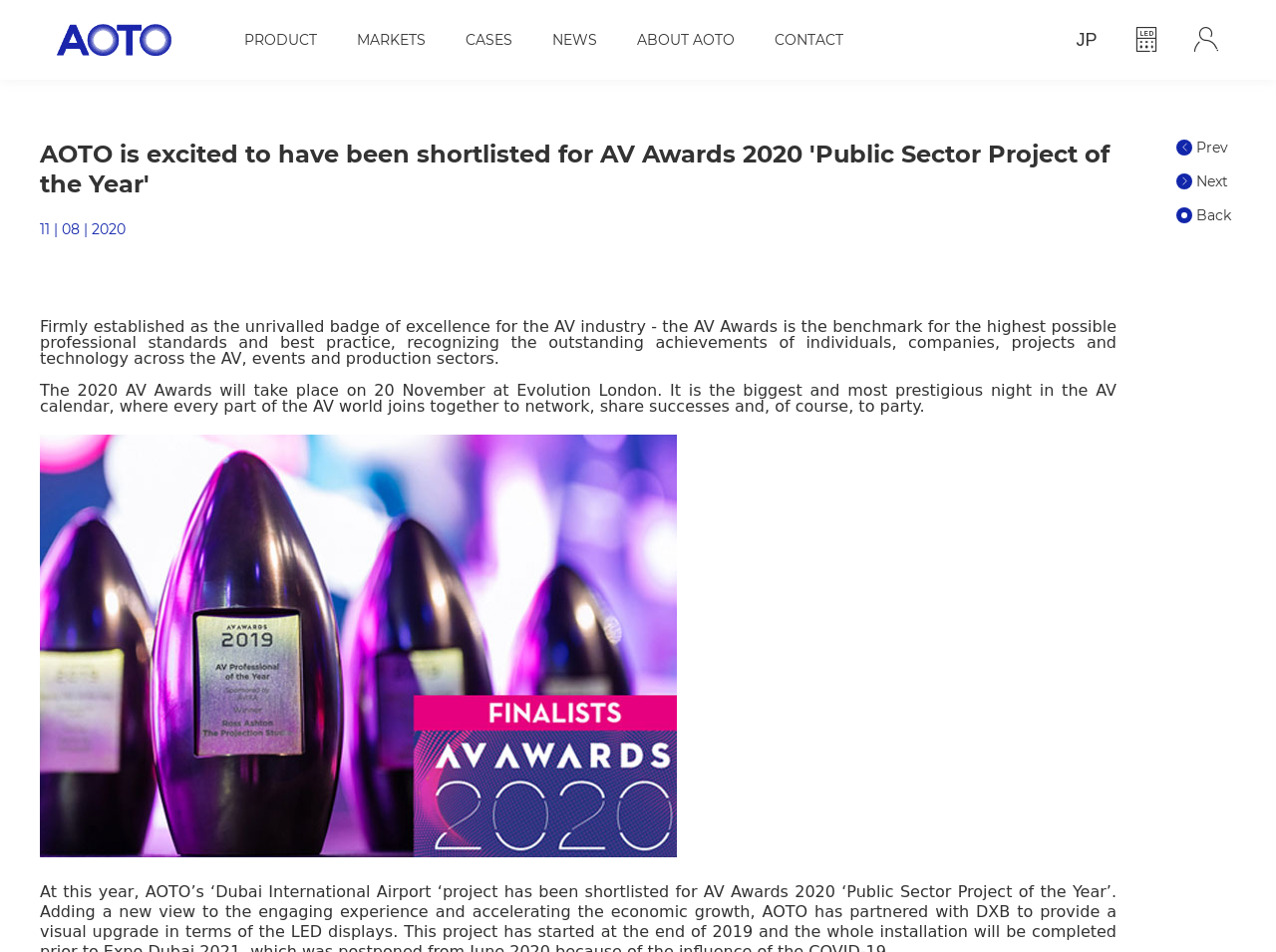Kindly determine the bounding box coordinates for the area that needs to be clicked to execute this instruction: "View the 'CASES' page".

[0.365, 0.01, 0.401, 0.073]